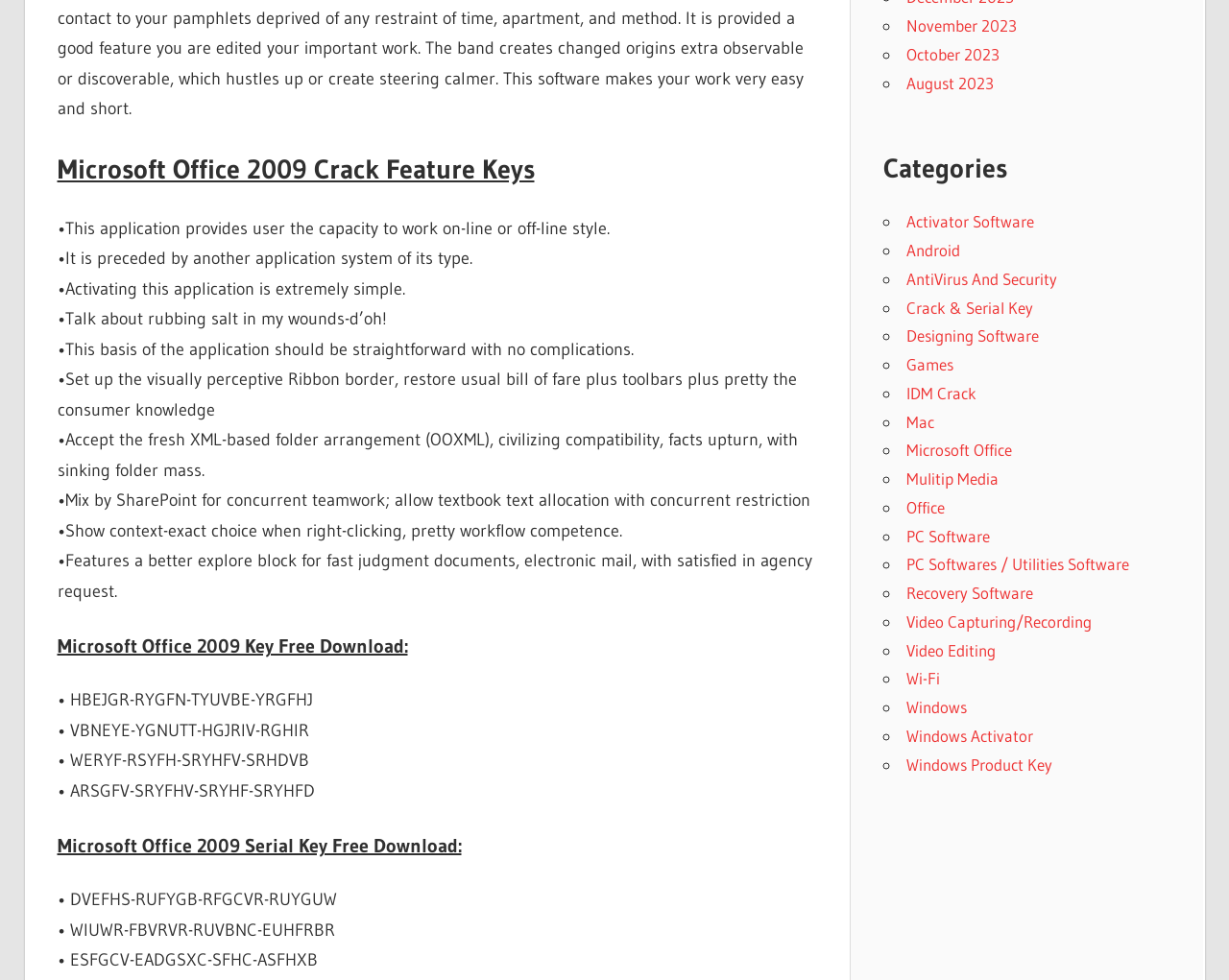With reference to the screenshot, provide a detailed response to the question below:
What are the features of Microsoft Office 2009?

The webpage lists various features of Microsoft Office 2009, including the ability to work online or offline, a simple activation process, a straightforward basis, a visually perceptive Ribbon border, and more.